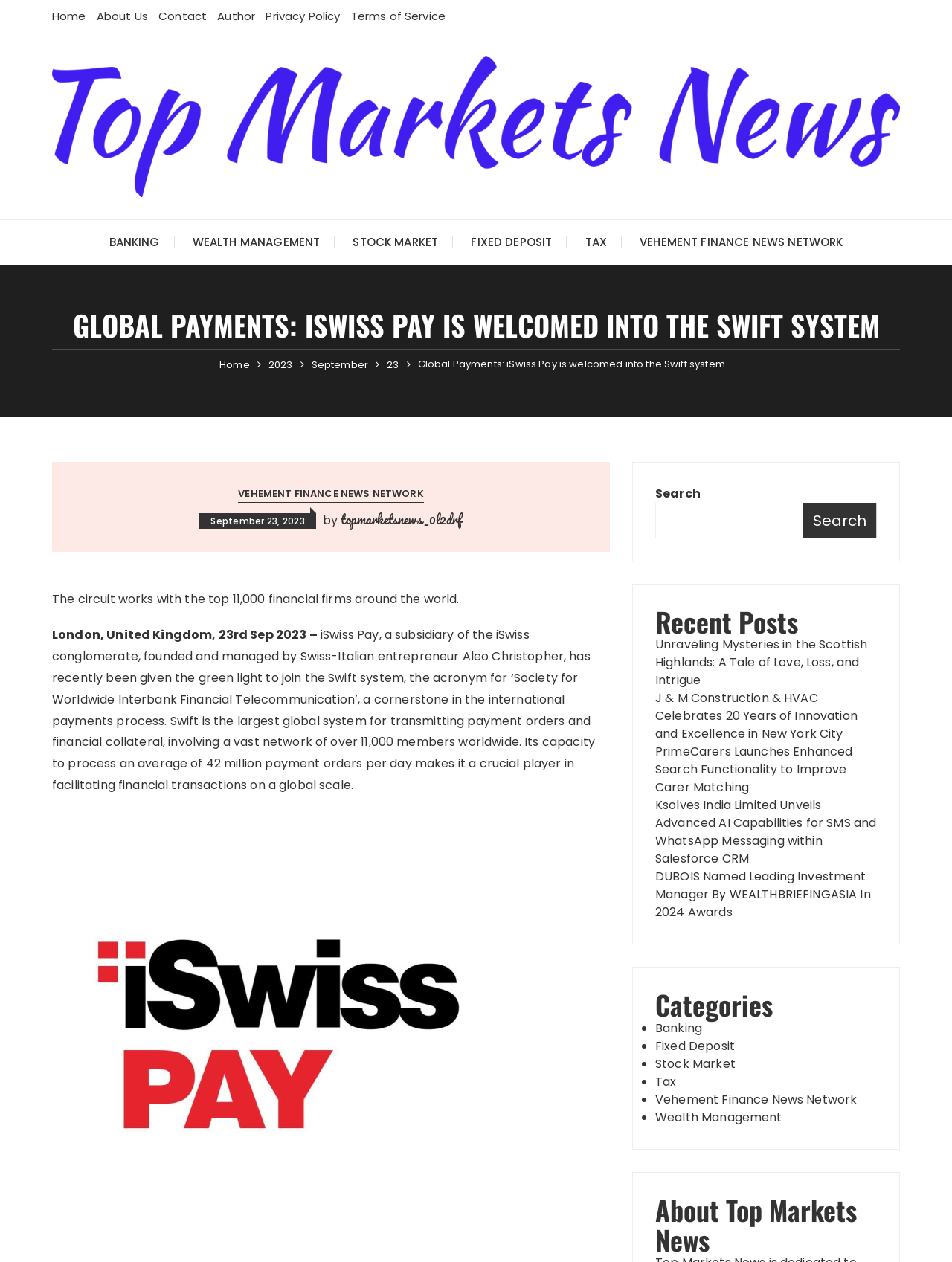Find the bounding box coordinates of the area to click in order to follow the instruction: "View 'Recent Posts'".

[0.688, 0.481, 0.921, 0.504]